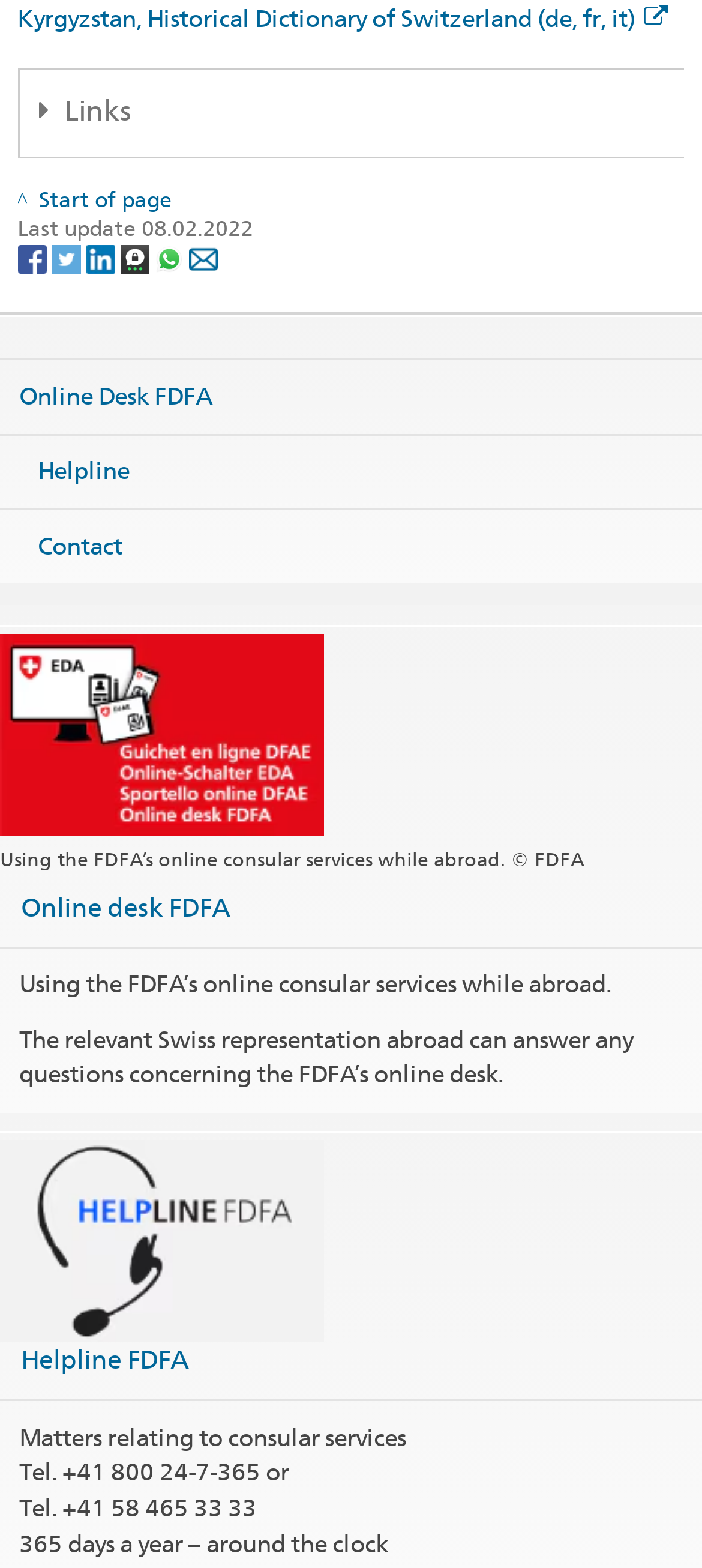Find and specify the bounding box coordinates that correspond to the clickable region for the instruction: "Visit the Facebook page".

[0.025, 0.157, 0.066, 0.175]